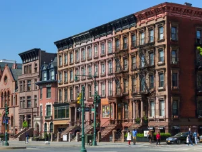What is the atmosphere created by the sunlight in the scene?
Offer a detailed and exhaustive answer to the question.

According to the caption, the sunlight 'bathes the scene, enhancing the warm tones of the buildings and creating an inviting atmosphere for both locals and visitors', which implies that the atmosphere created by the sunlight is inviting.